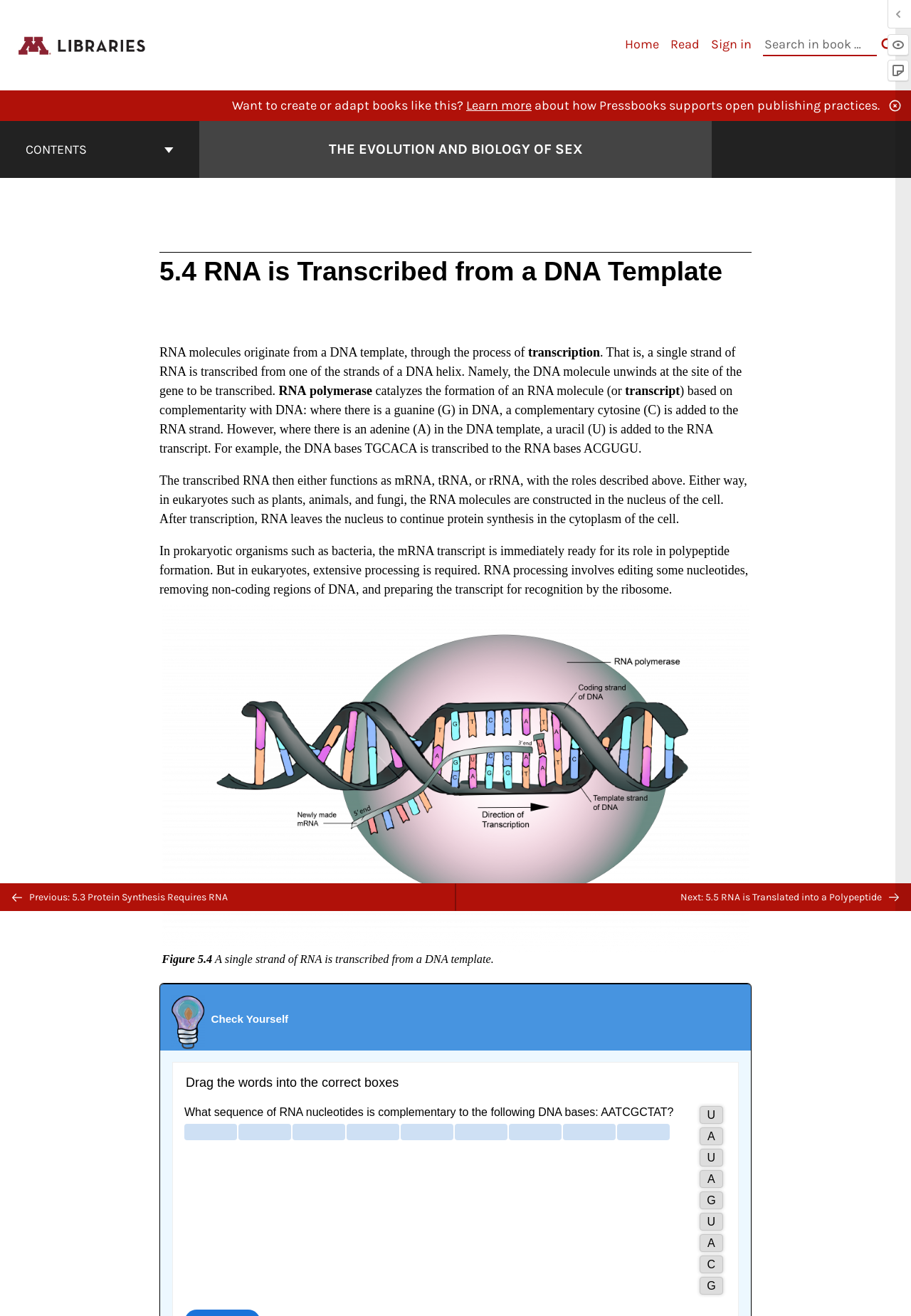Could you locate the bounding box coordinates for the section that should be clicked to accomplish this task: "Show annotations".

[0.974, 0.0, 1.0, 0.022]